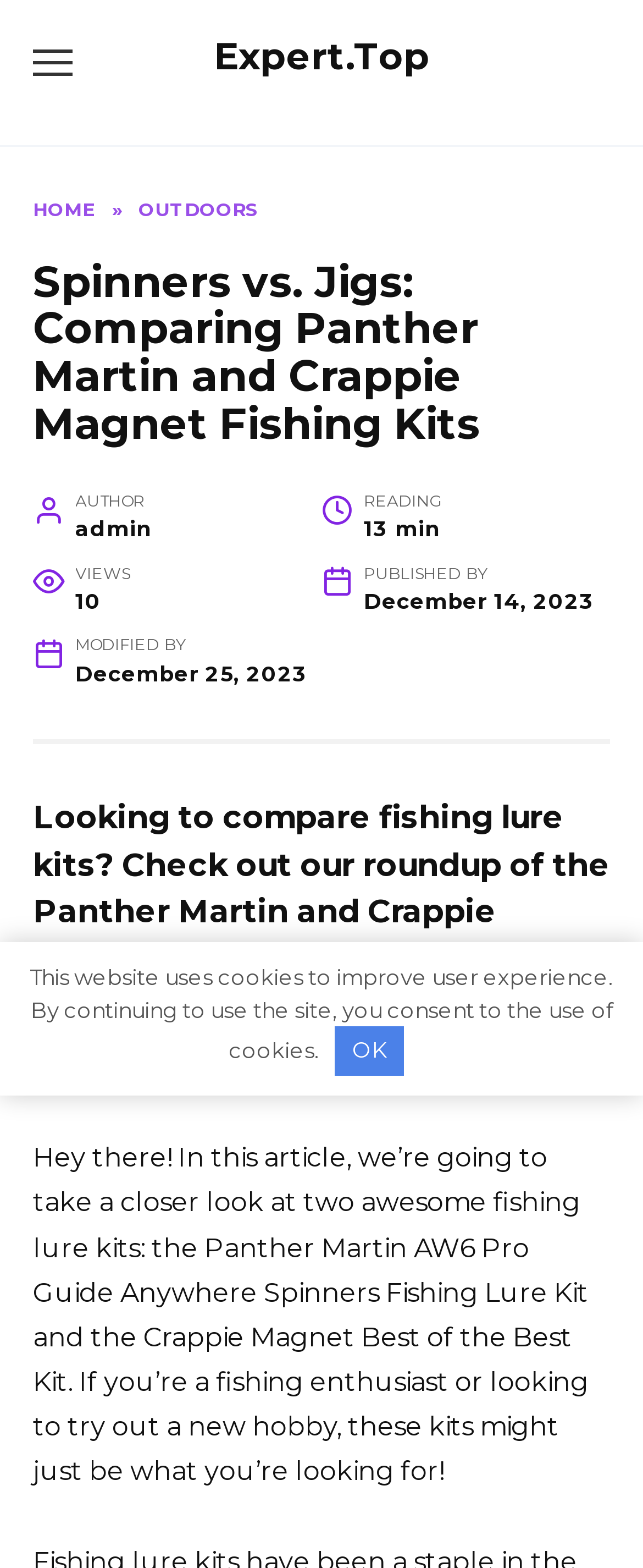Using the description: "OK", determine the UI element's bounding box coordinates. Ensure the coordinates are in the format of four float numbers between 0 and 1, i.e., [left, top, right, bottom].

[0.521, 0.655, 0.628, 0.686]